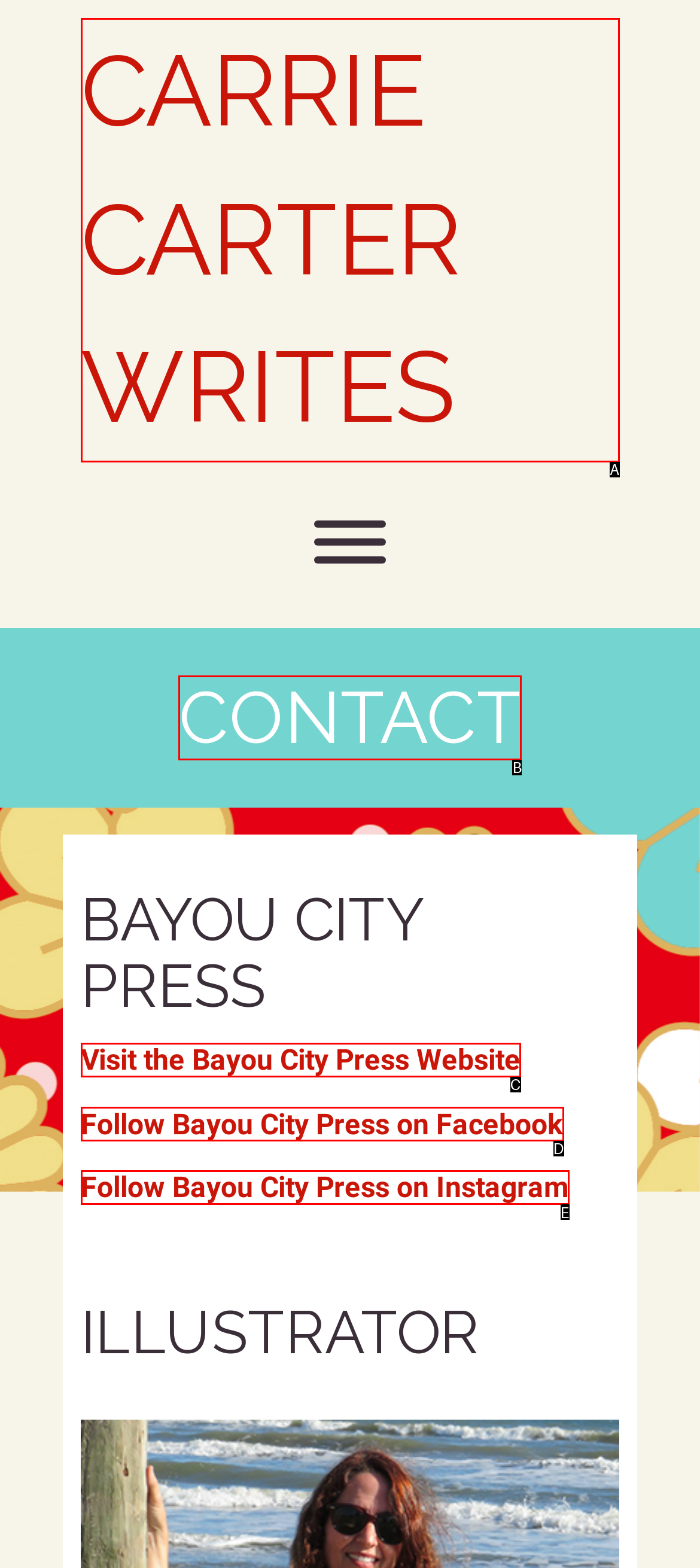Based on the description: menu, identify the matching lettered UI element.
Answer by indicating the letter from the choices.

None